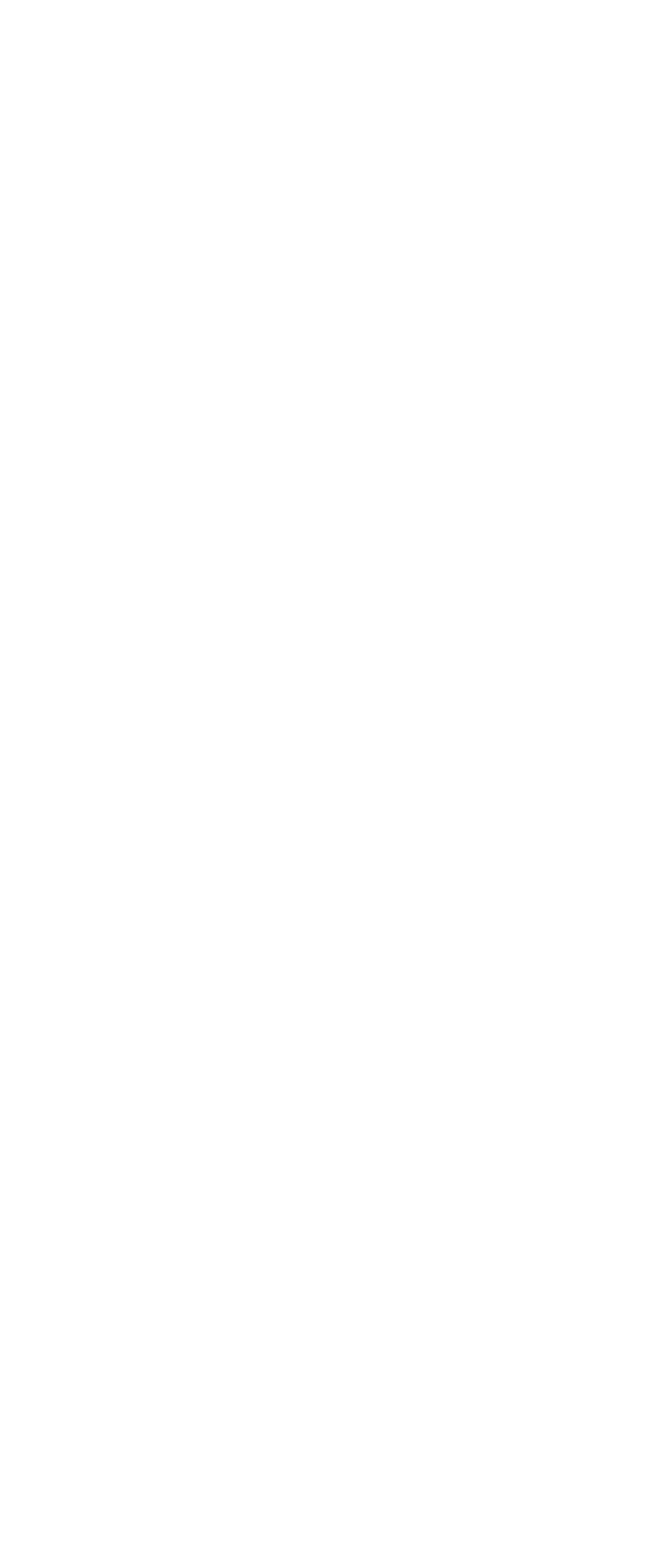What is the last practice area listed?
Can you provide a detailed and comprehensive answer to the question?

The last practice area listed is 'Workers’ Compensation' which is the 10th link in the navigation menu 'Practice Areas Menu'.